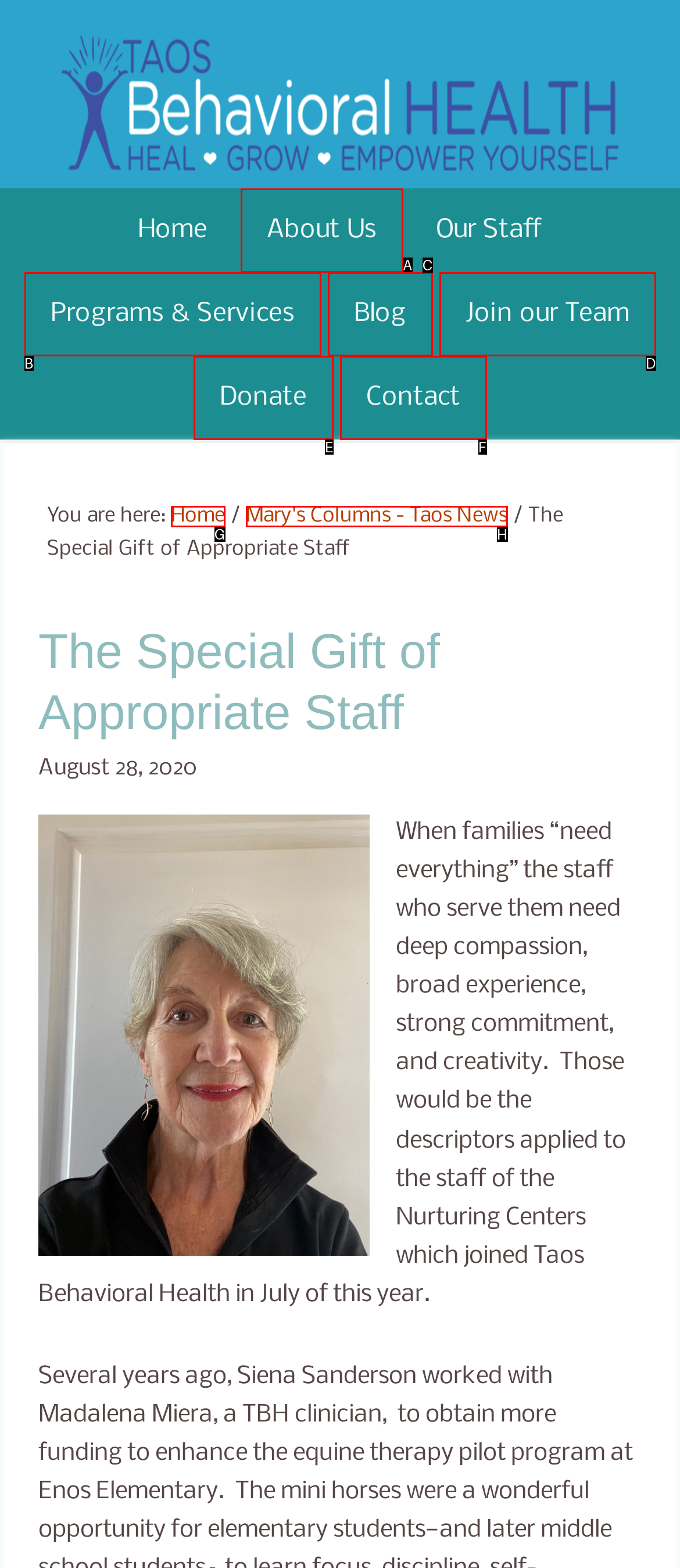Tell me which one HTML element best matches the description: Mary's Columns - Taos News
Answer with the option's letter from the given choices directly.

H